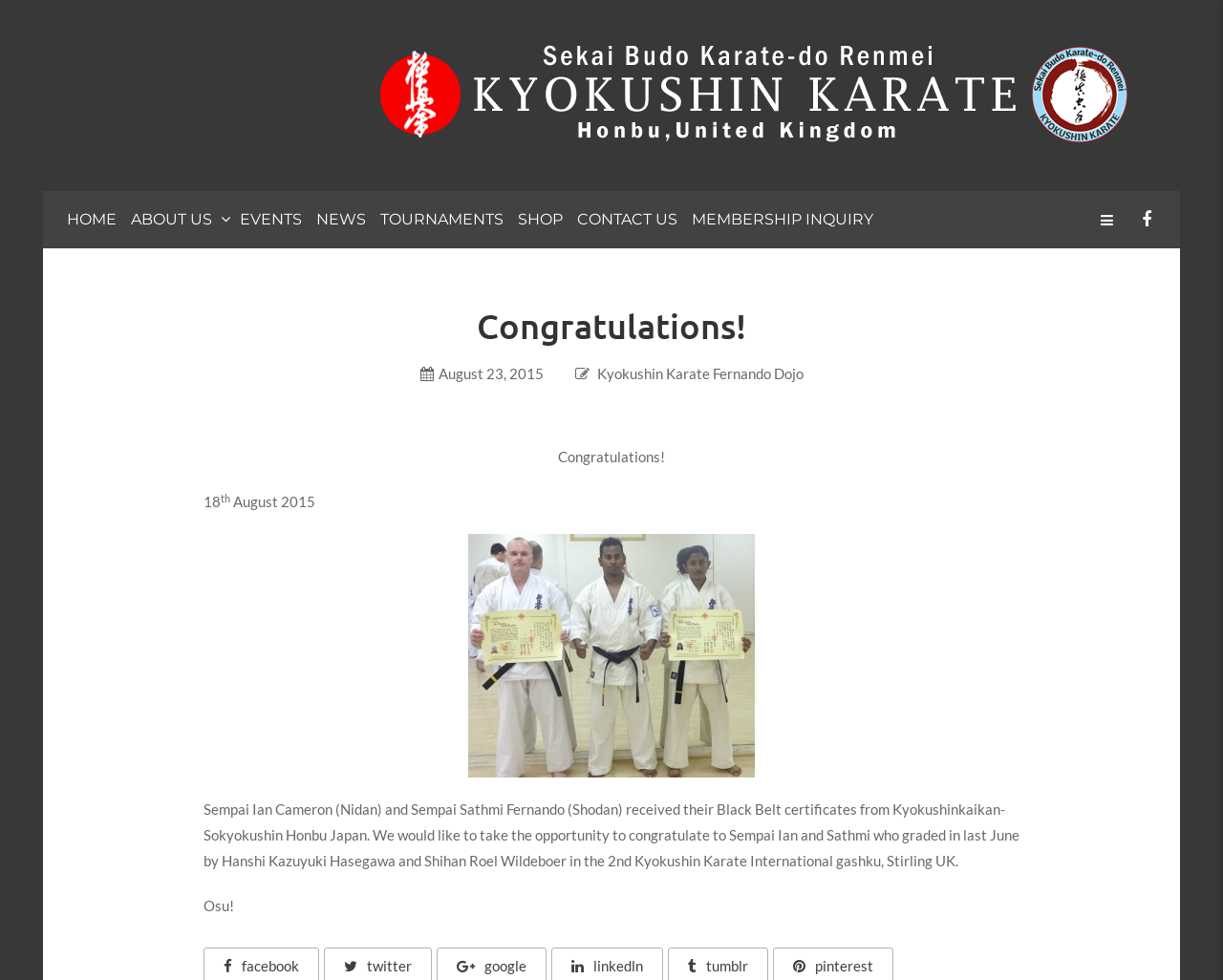Identify the bounding box coordinates for the element you need to click to achieve the following task: "Click on Admissions link". The coordinates must be four float values ranging from 0 to 1, formatted as [left, top, right, bottom].

None